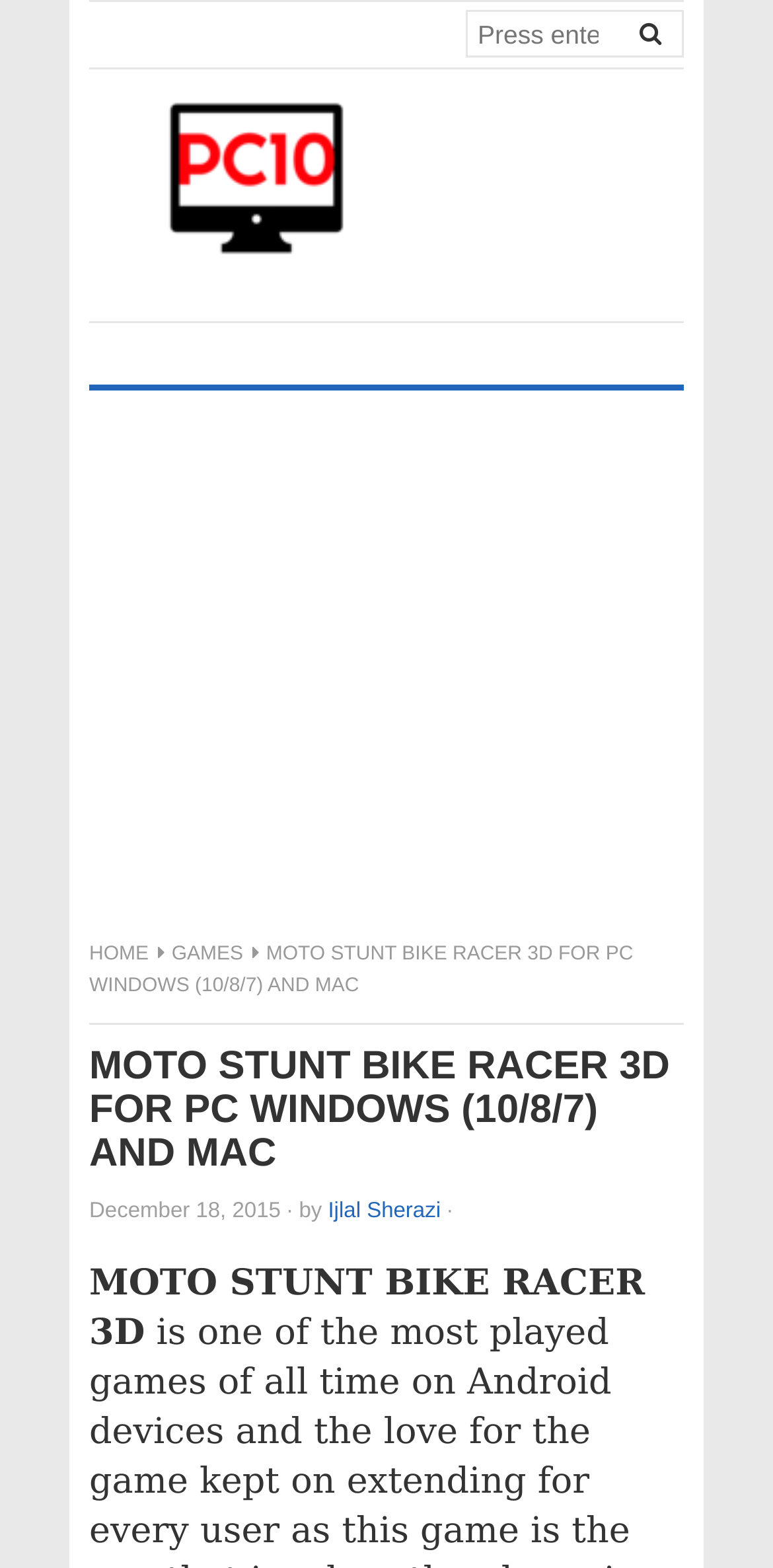Provide an in-depth caption for the contents of the webpage.

The webpage is about MOTO STUNT BIKE RACER 3D, a stunt game. At the top, there is a search bar with a search button on the right side, allowing users to search for specific content. Below the search bar, there is a logo of "Apps For PC" with a link to the homepage. 

On the left side, there are three navigation links: "HOME", "GAMES", and others. The main content of the webpage is a header section that displays the title "MOTO STUNT BIKE RACER 3D FOR PC WINDOWS (10/8/7) AND MAC" in a large font size. Below the title, there is a subheading with the date "December 18, 2015", followed by the author's name "Ijlal Sherazi". 

Further down, there is a brief description of the game, "MOTO STUNT BIKE RACER 3D", which is likely a summary of the game's features or gameplay. The overall layout of the webpage is simple, with a focus on the game's title and description.